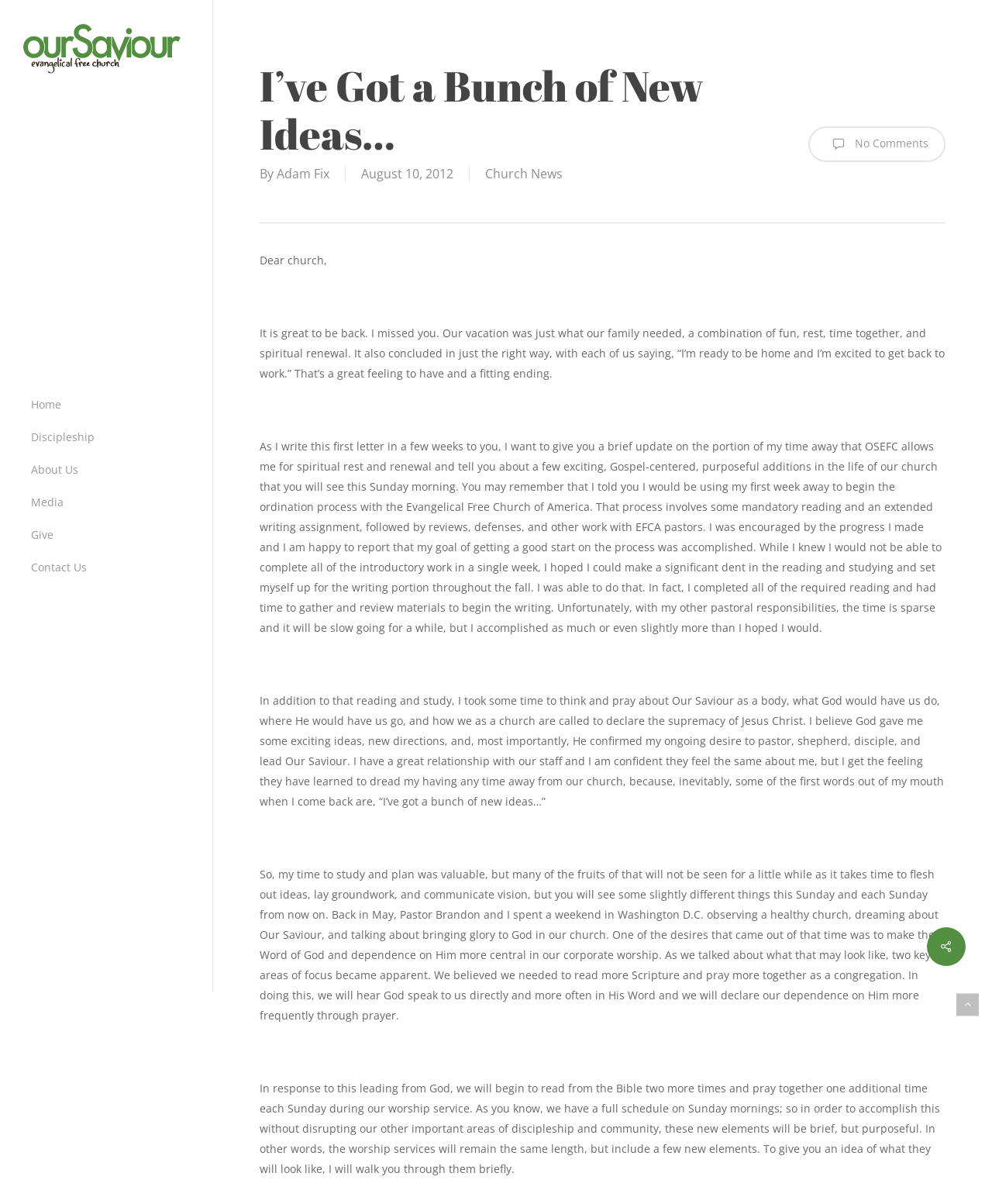Using the format (top-left x, top-left y, bottom-right x, bottom-right y), and given the element description, identify the bounding box coordinates within the screenshot: alt="Our Saviour Evangelical Free Church"

[0.023, 0.019, 0.182, 0.061]